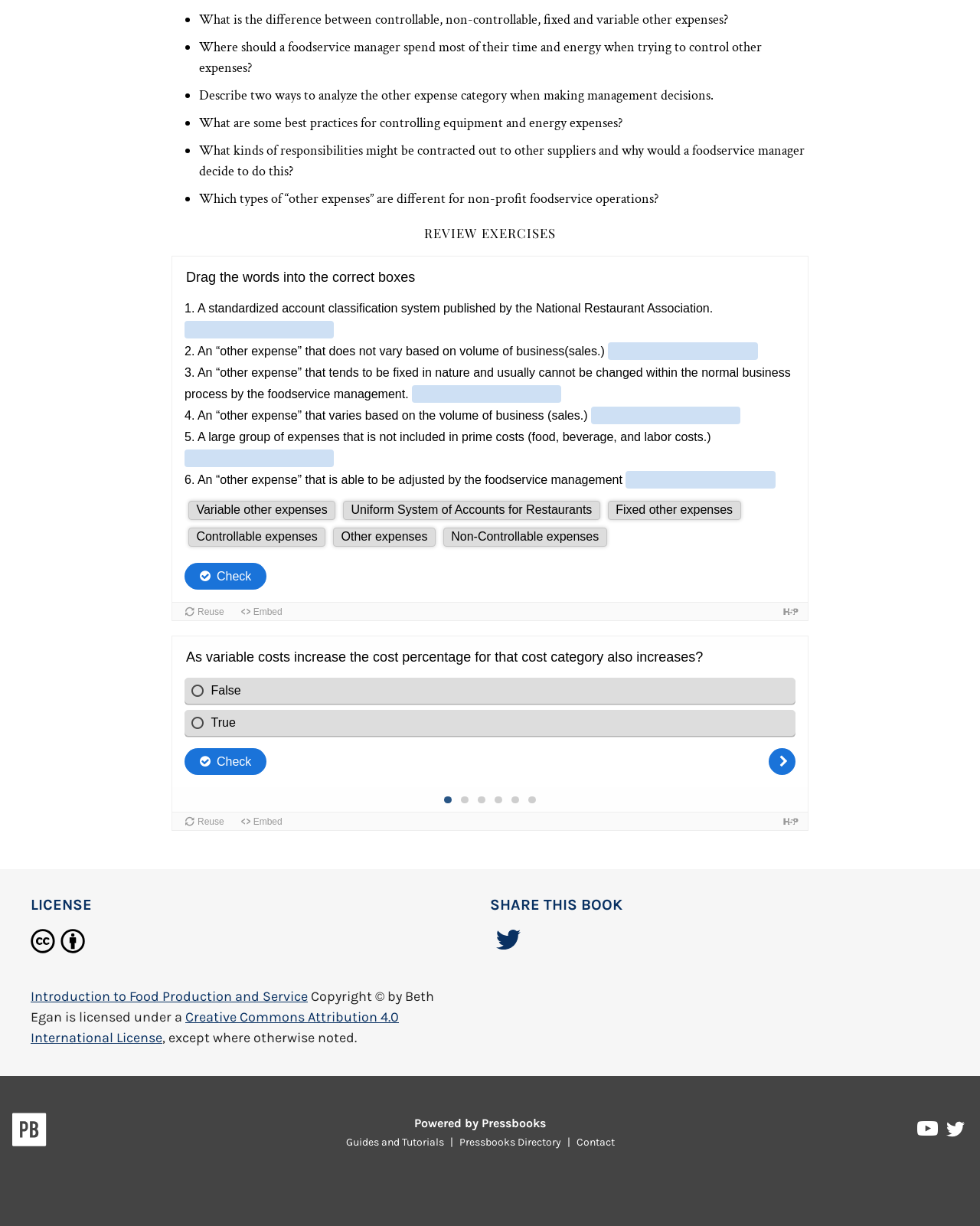Please indicate the bounding box coordinates for the clickable area to complete the following task: "Share on Twitter". The coordinates should be specified as four float numbers between 0 and 1, i.e., [left, top, right, bottom].

[0.5, 0.758, 0.538, 0.778]